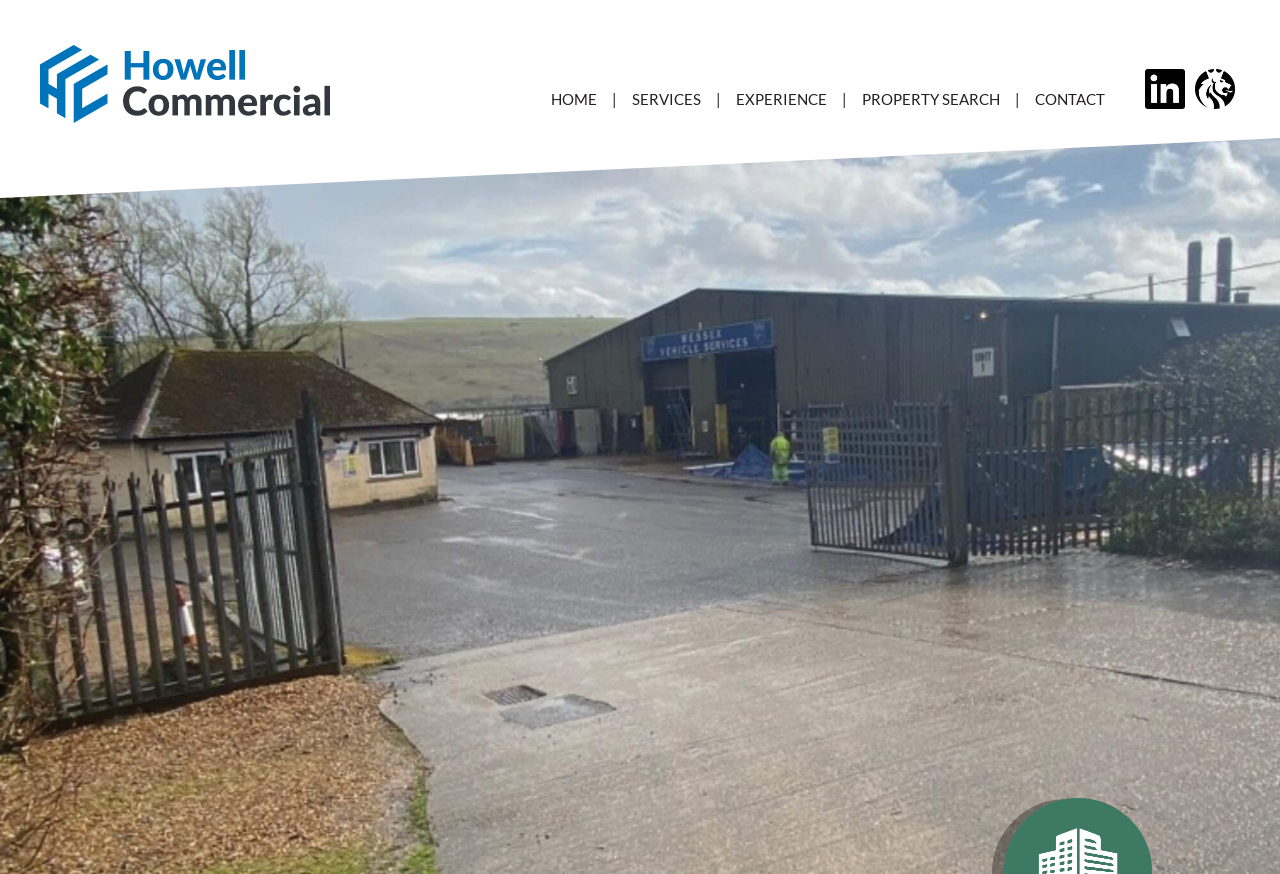How many navigation links are there?
Please provide a comprehensive and detailed answer to the question.

The navigation links can be found in the top navigation bar, which includes links to 'HOME', 'SERVICES', 'EXPERIENCE', 'PROPERTY SEARCH', and 'CONTACT', separated by vertical lines. There are 6 links in total.